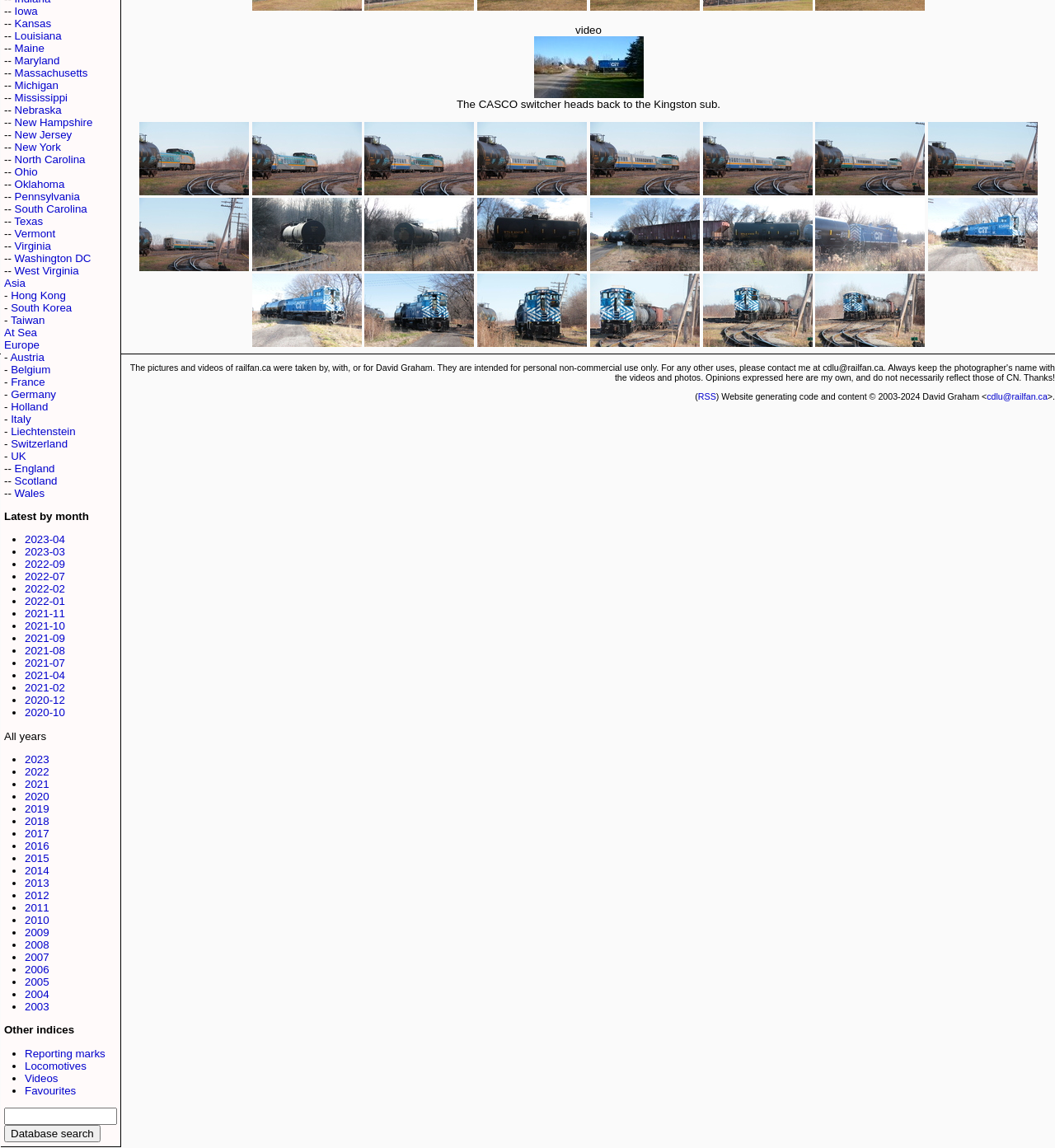Given the element description "name="ok" value="Database search"" in the screenshot, predict the bounding box coordinates of that UI element.

[0.004, 0.98, 0.095, 0.995]